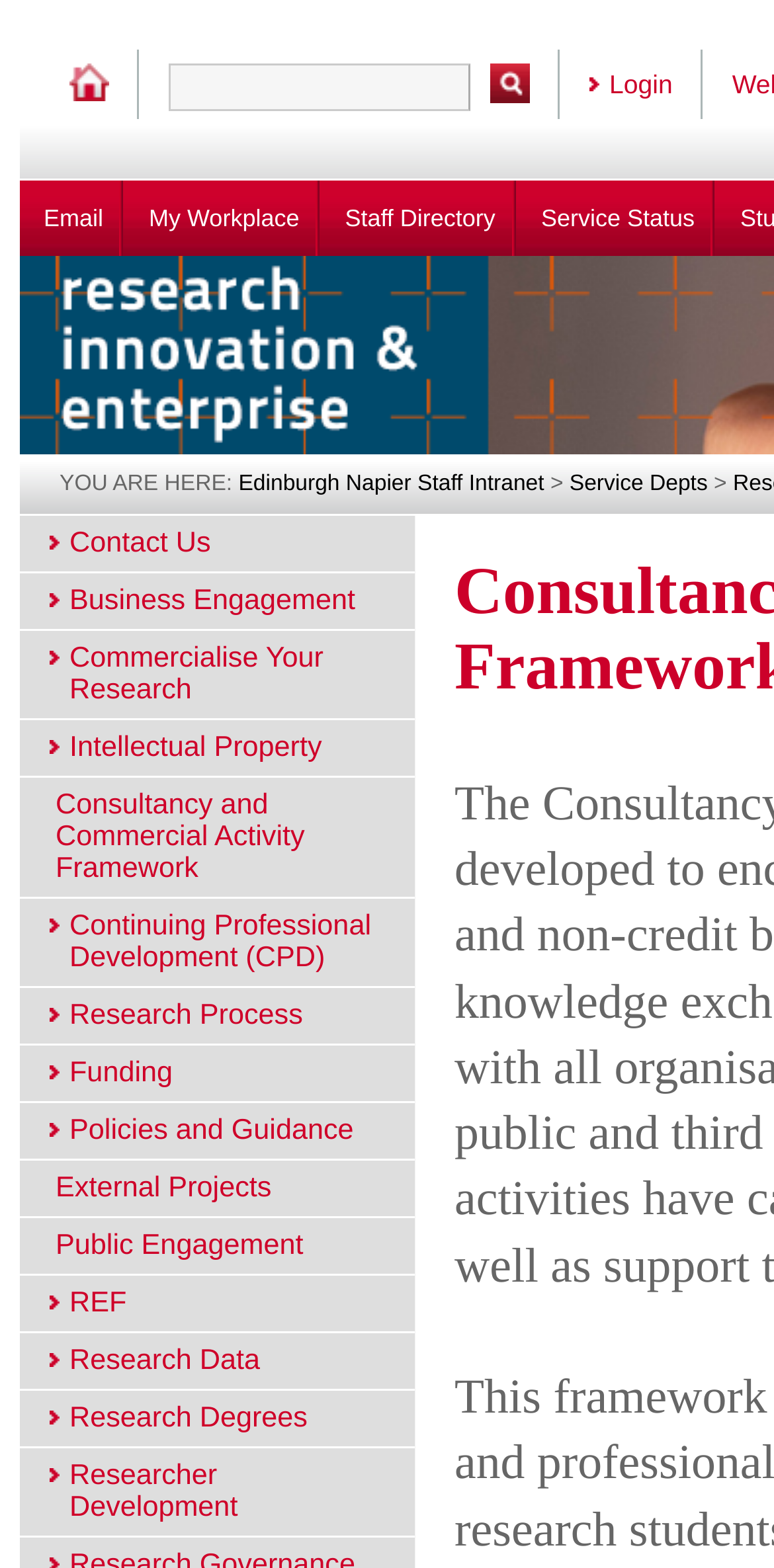Please identify the bounding box coordinates of the element that needs to be clicked to execute the following command: "check service status". Provide the bounding box using four float numbers between 0 and 1, formatted as [left, top, right, bottom].

[0.668, 0.115, 0.926, 0.163]